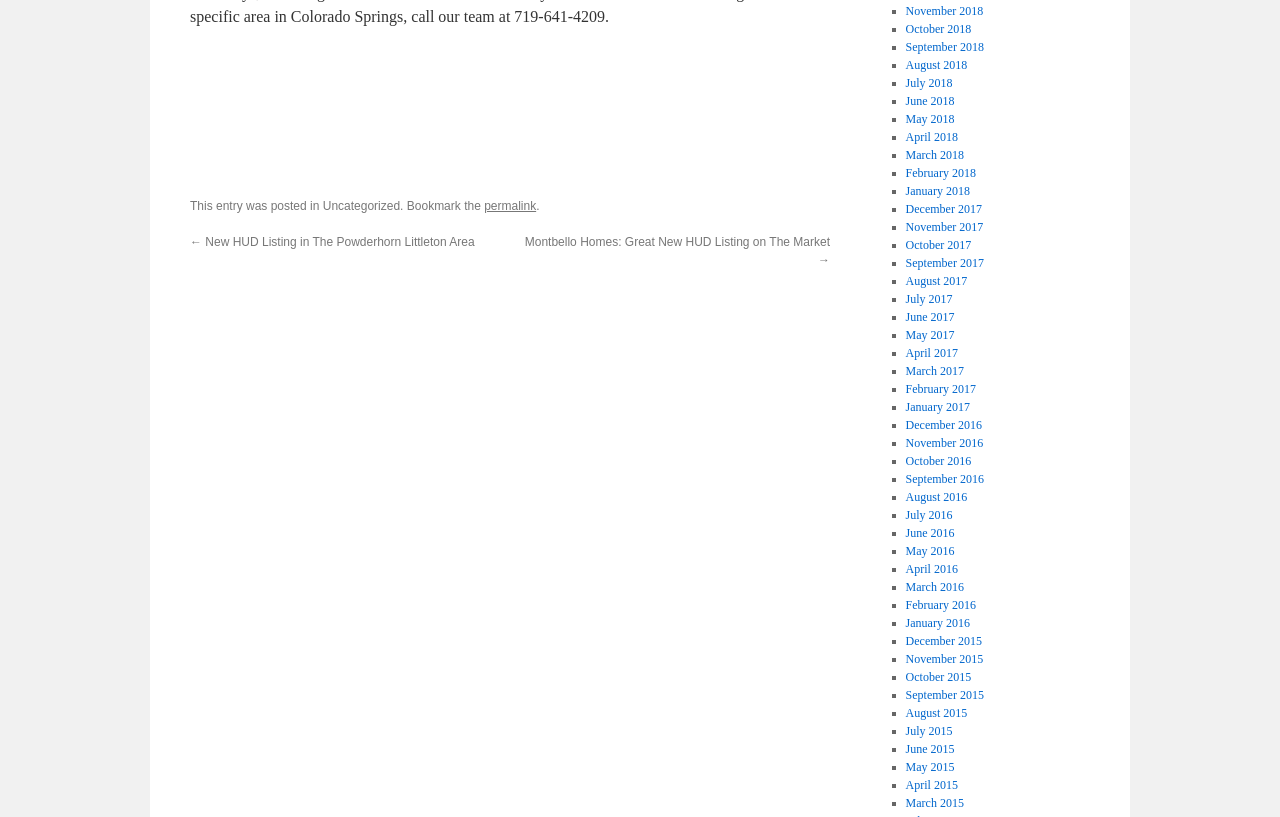Please answer the following question using a single word or phrase: 
What is the category of the post?

Uncategorized